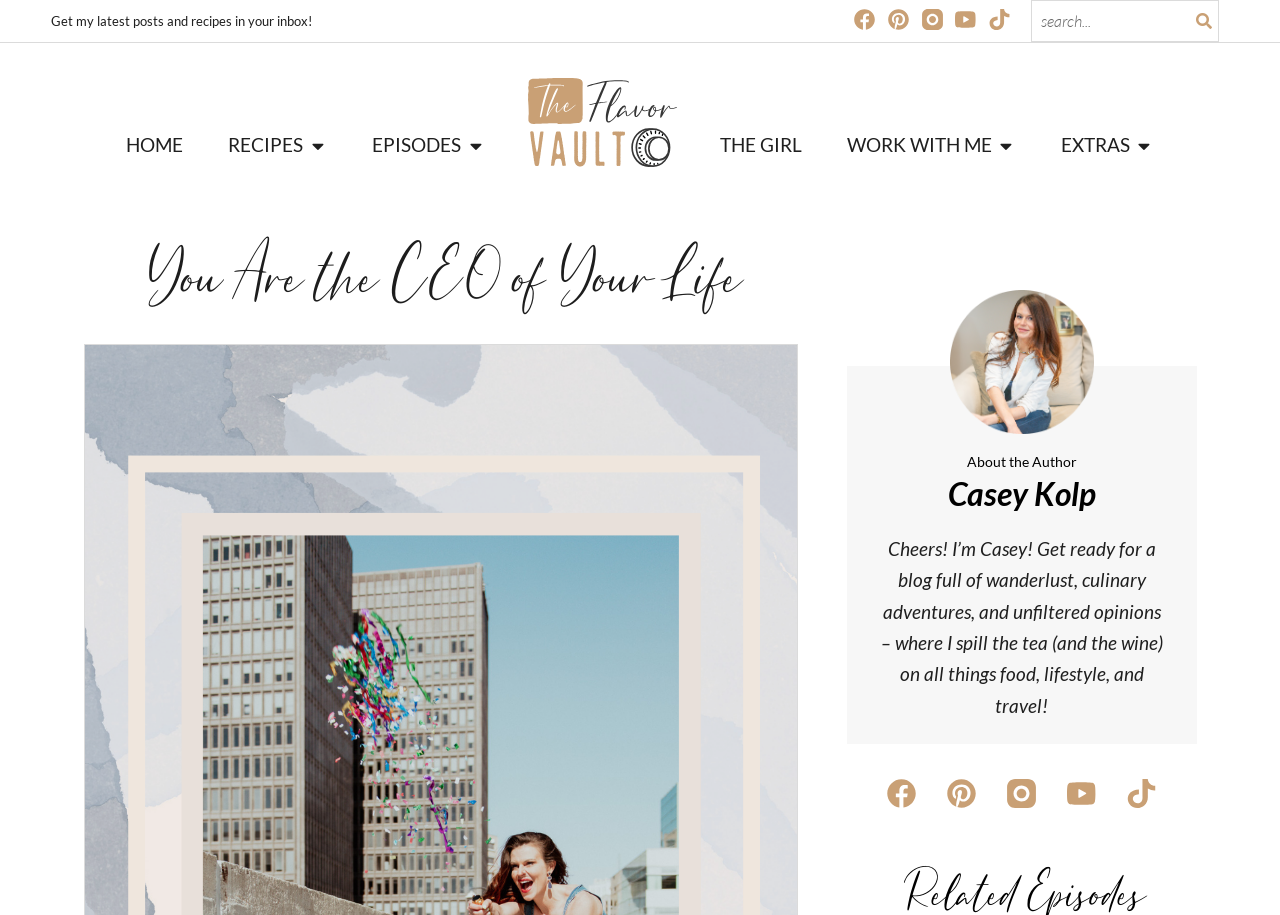How many social media logos are displayed?
Provide a detailed and extensive answer to the question.

I counted the social media logos by looking at the links labeled 'Facebook Logo', 'Pinterest Logo', 'Instagram Logo', 'Youtube Logo', and 'Tiktok Logo', which are all accompanied by images, indicating that there are 5 social media logos displayed.